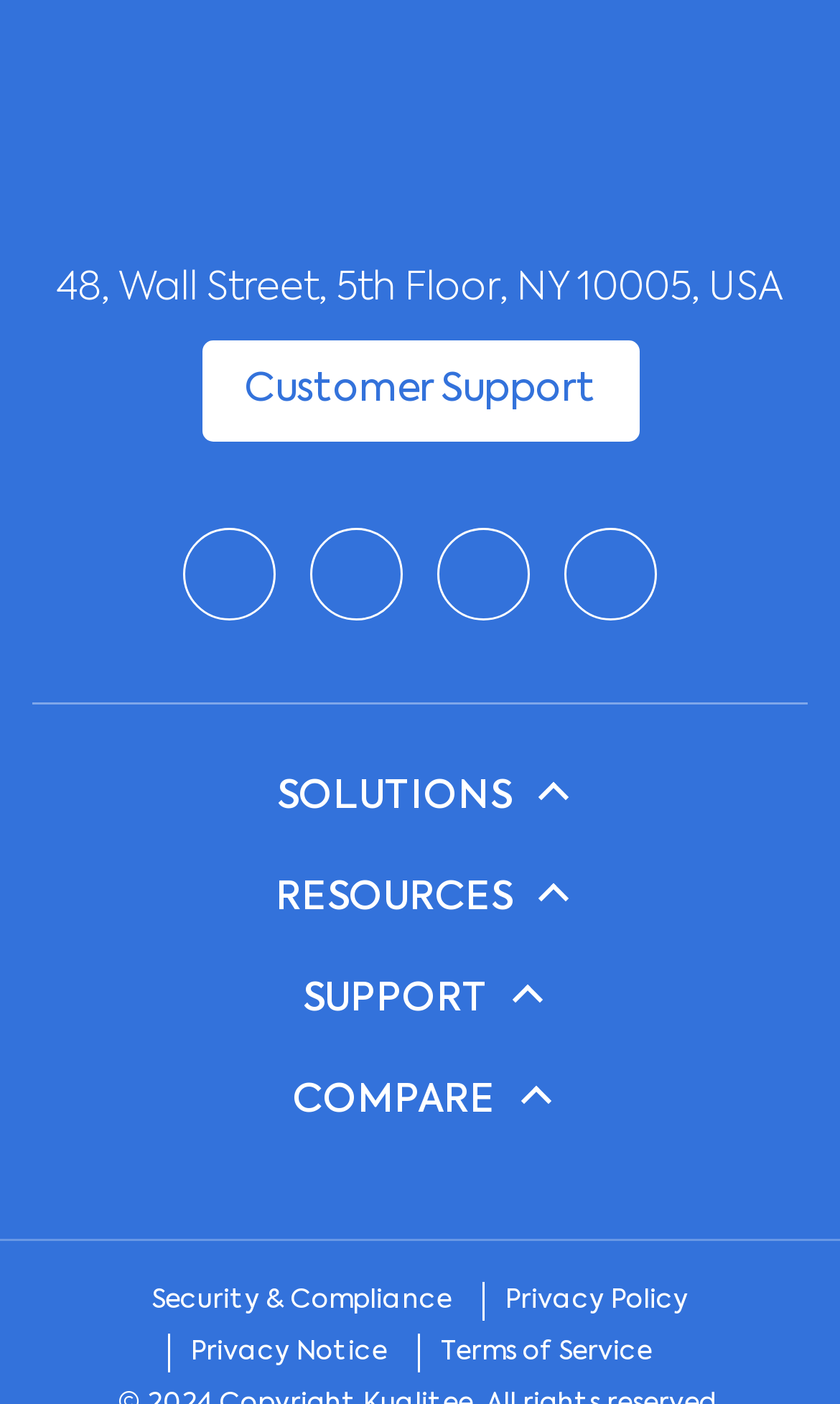Please find the bounding box coordinates of the element that must be clicked to perform the given instruction: "Contact customer support". The coordinates should be four float numbers from 0 to 1, i.e., [left, top, right, bottom].

[0.24, 0.242, 0.76, 0.314]